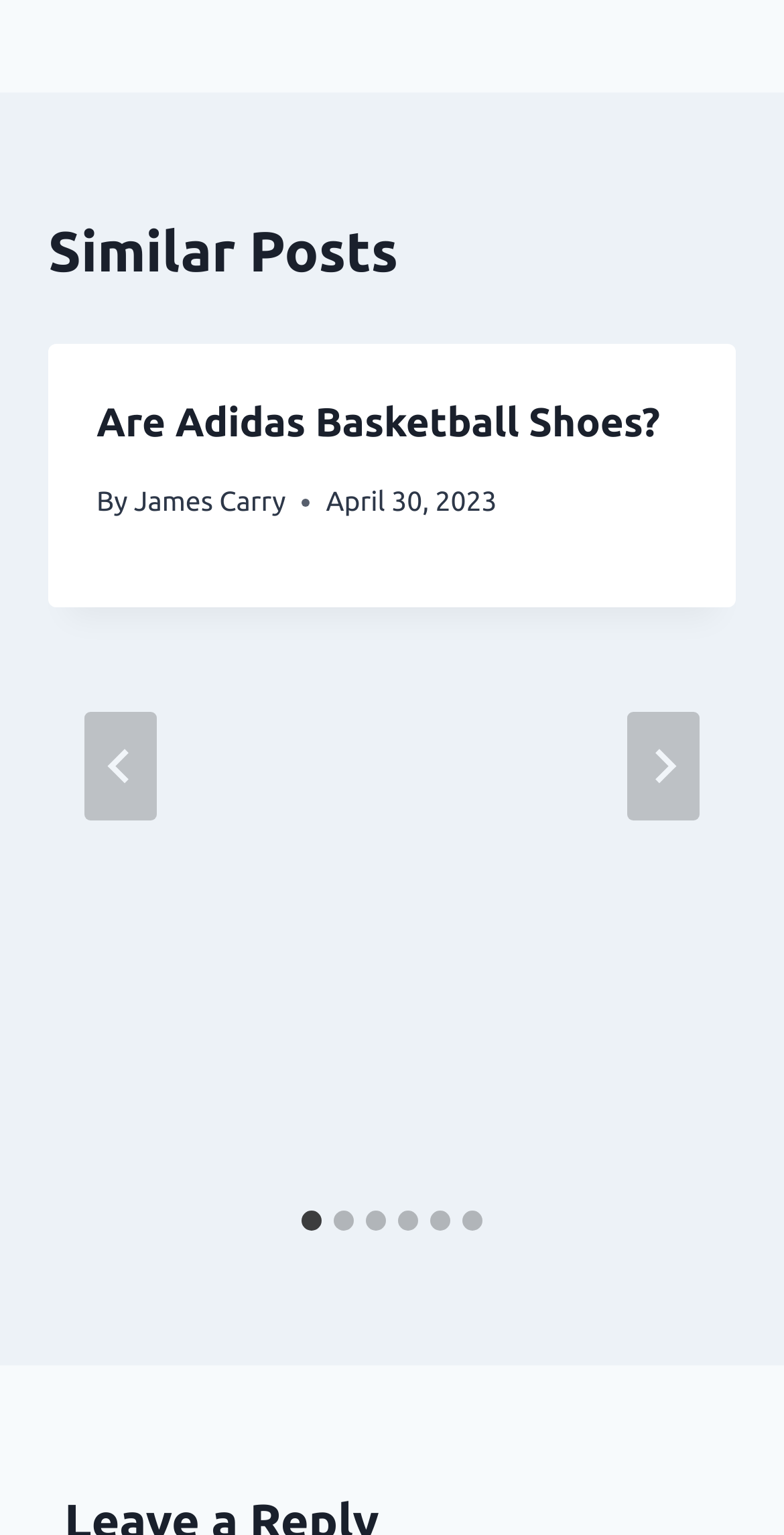Please specify the bounding box coordinates in the format (top-left x, top-left y, bottom-right x, bottom-right y), with all values as floating point numbers between 0 and 1. Identify the bounding box of the UI element described by: James Carry

[0.171, 0.316, 0.365, 0.337]